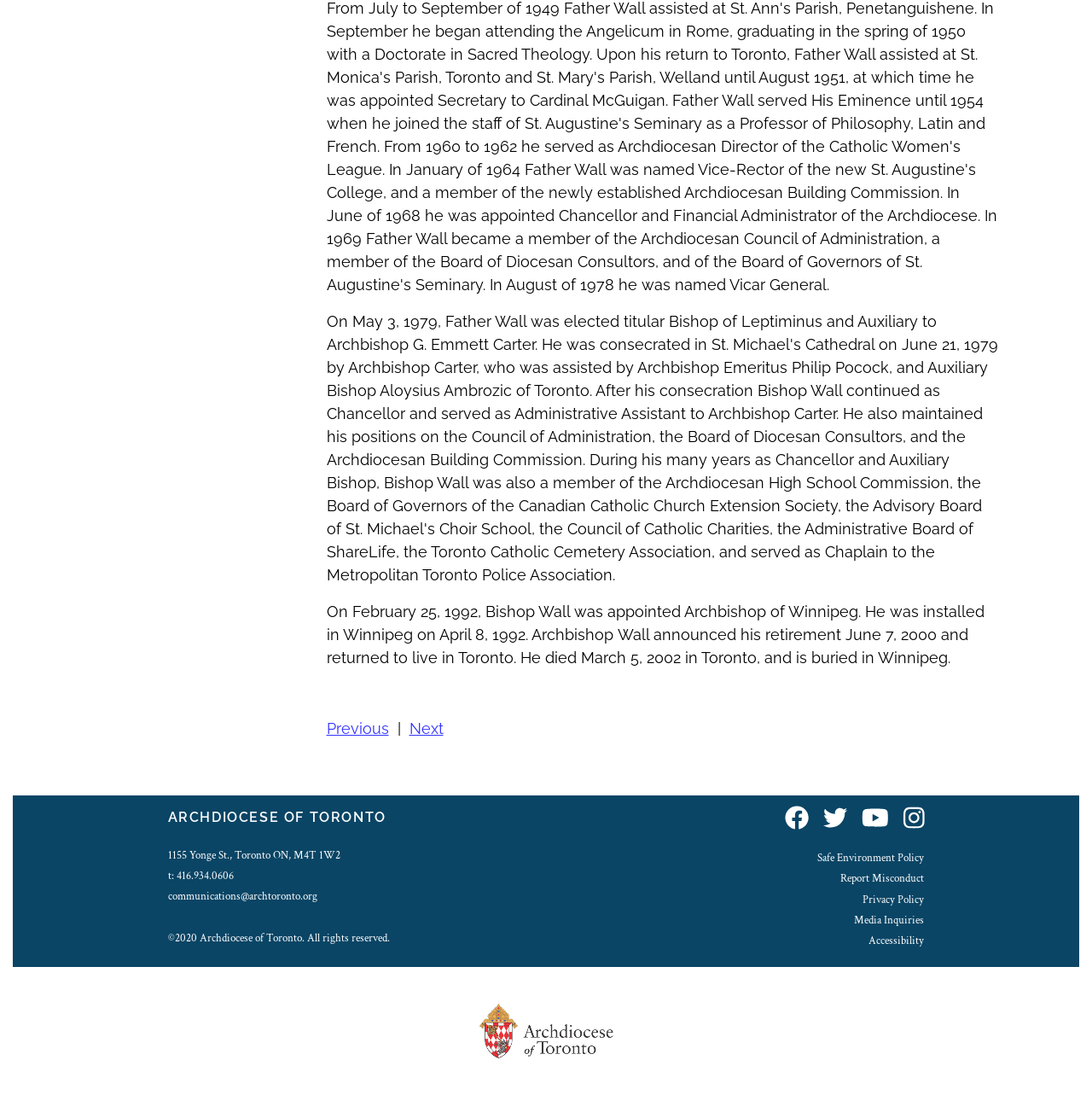Determine the bounding box coordinates of the element's region needed to click to follow the instruction: "Go to the Archdiocese of Toronto's homepage". Provide these coordinates as four float numbers between 0 and 1, formatted as [left, top, right, bottom].

[0.396, 0.883, 0.604, 1.0]